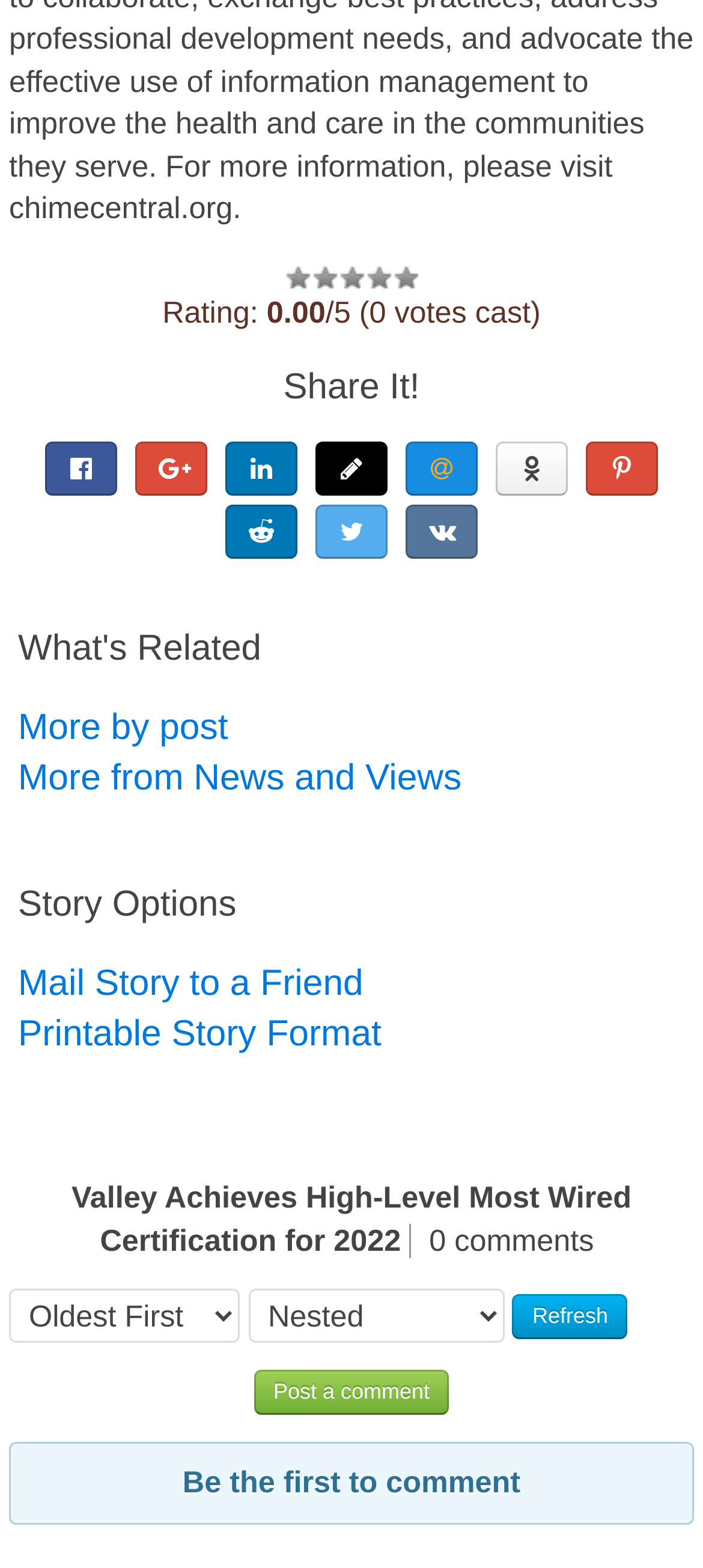What is the rating of the story?
Give a thorough and detailed response to the question.

The rating is indicated by the 'Rating:' text, followed by '/5 (0 votes cast)', which implies that no votes have been cast, so the story is not rated.